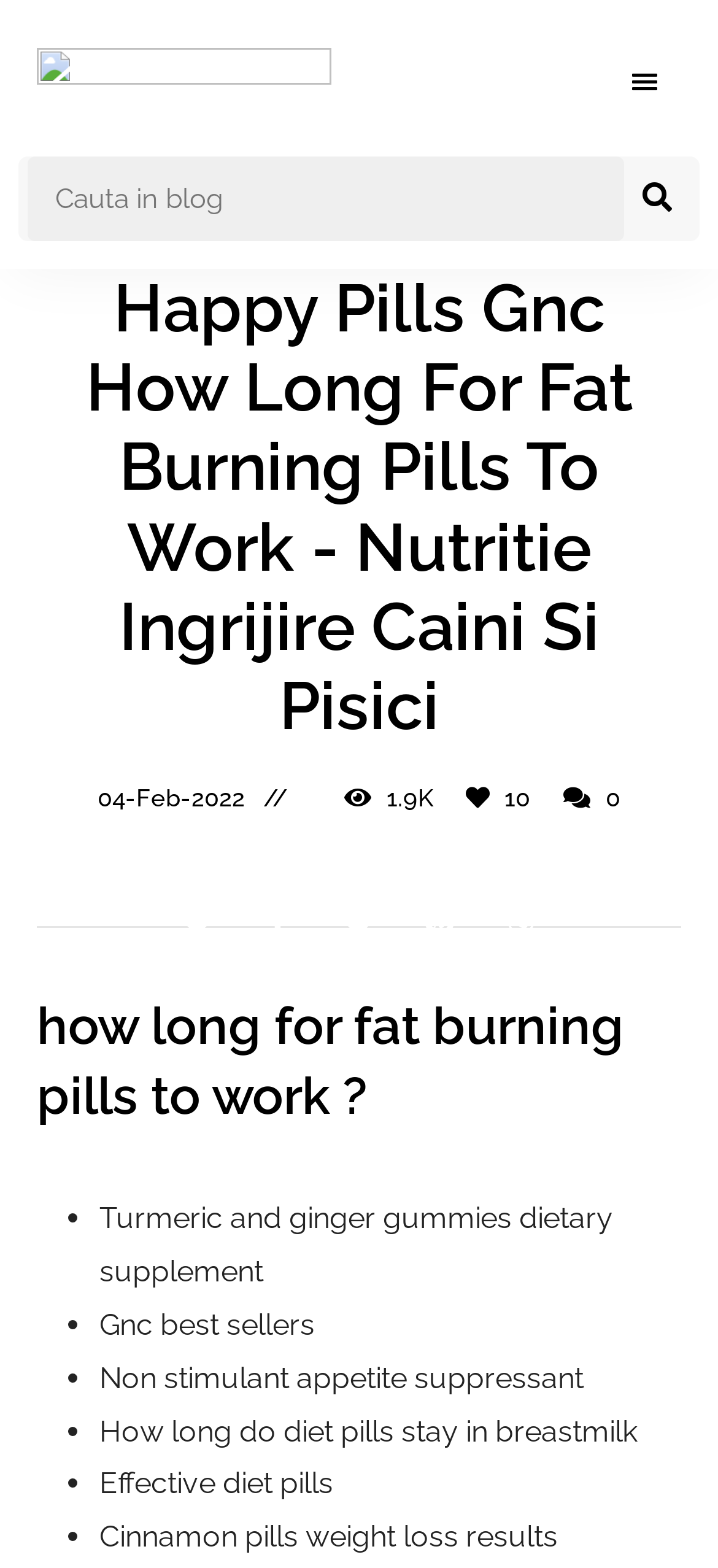Locate the bounding box coordinates of the clickable region necessary to complete the following instruction: "Click the menu button". Provide the coordinates in the format of four float numbers between 0 and 1, i.e., [left, top, right, bottom].

[0.846, 0.029, 0.949, 0.076]